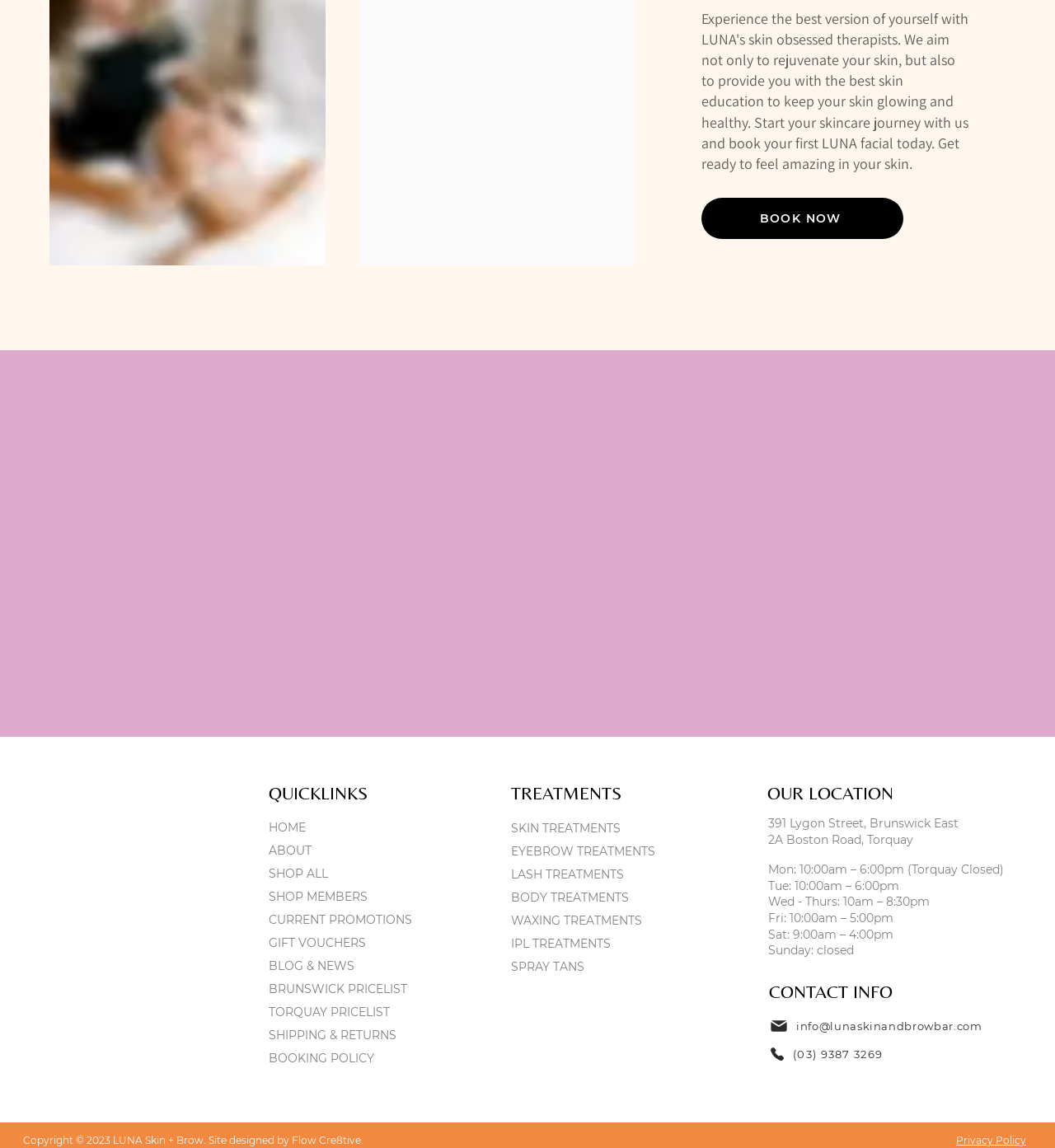Identify the bounding box coordinates of the region that needs to be clicked to carry out this instruction: "Book now". Provide these coordinates as four float numbers ranging from 0 to 1, i.e., [left, top, right, bottom].

[0.665, 0.172, 0.856, 0.208]